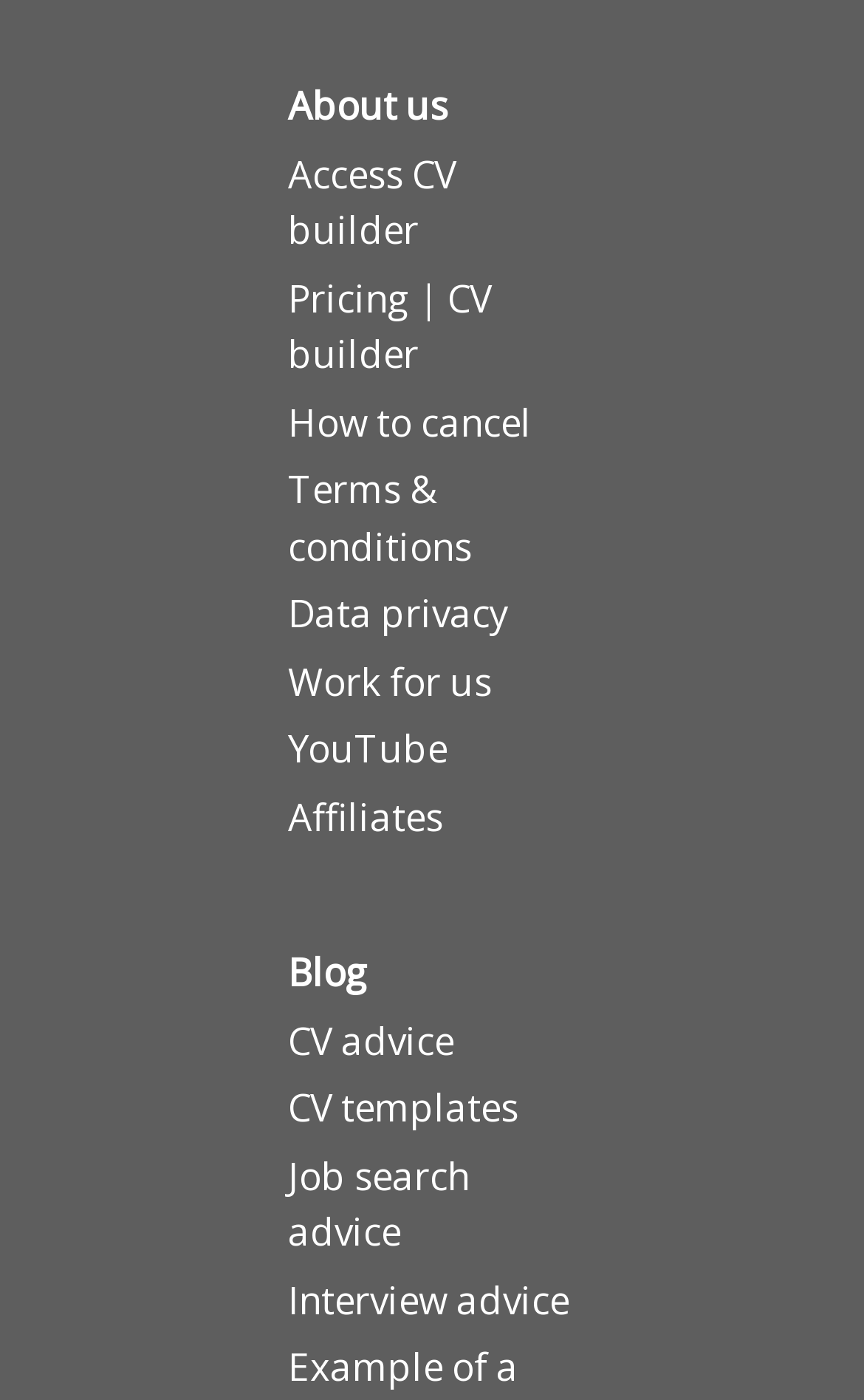Could you highlight the region that needs to be clicked to execute the instruction: "Access CV builder"?

[0.333, 0.106, 0.528, 0.183]